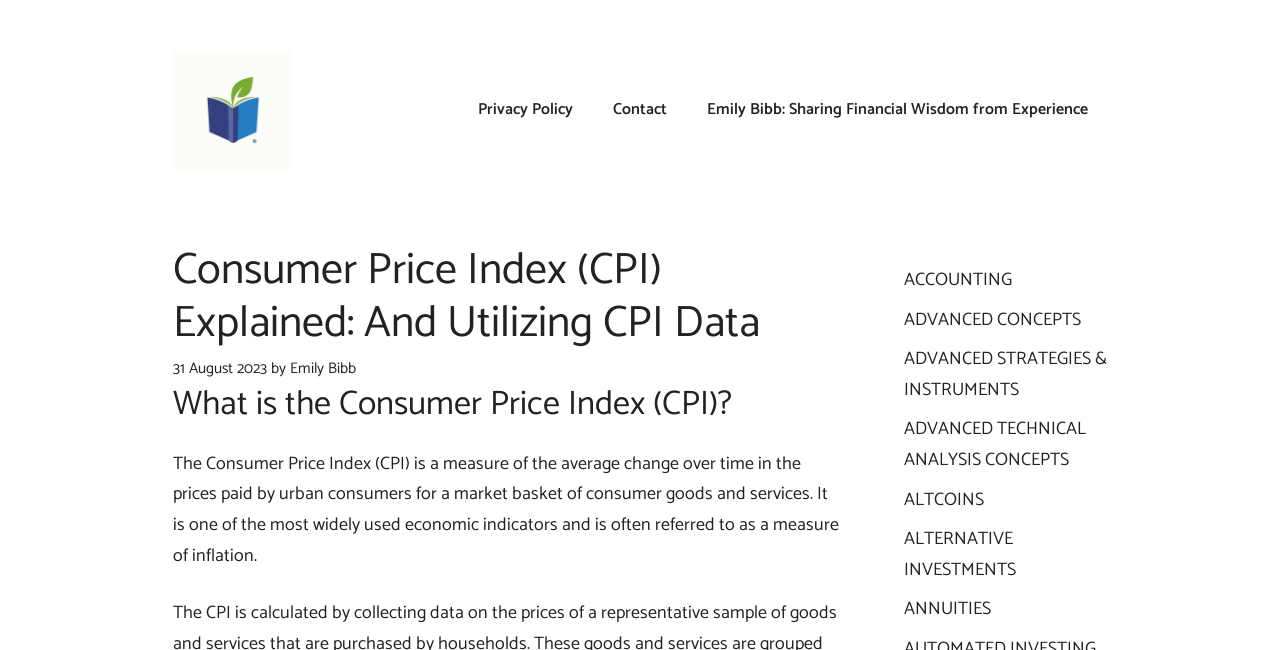What is the publication date of the article?
Provide an in-depth answer to the question, covering all aspects.

The question is asking about the publication date of the article. According to the webpage, the publication date is mentioned as '31 August 2023'.